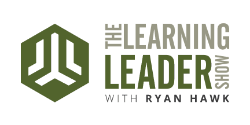Please provide a one-word or short phrase answer to the question:
What is the focus of the show?

Personal and professional development